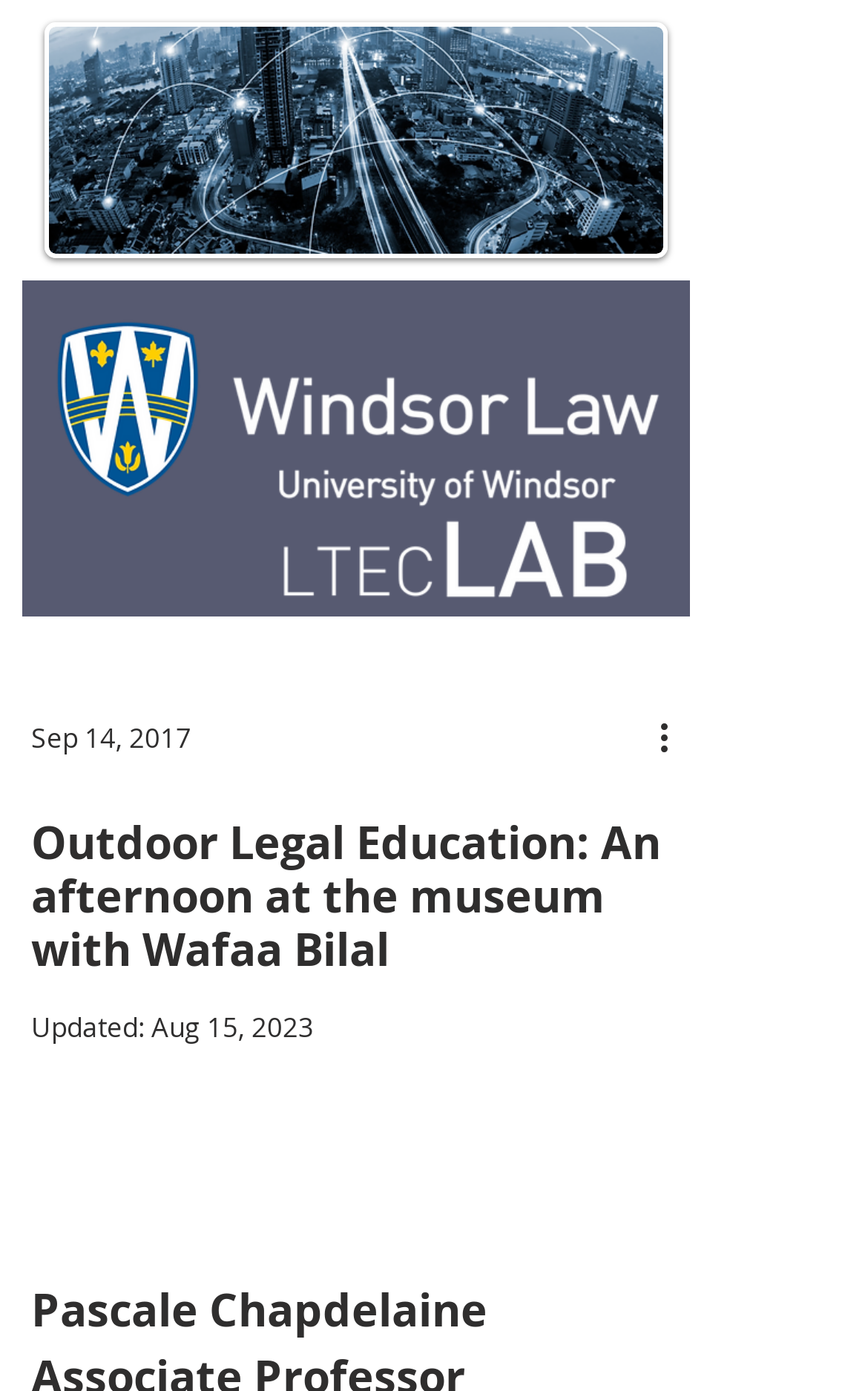Please reply with a single word or brief phrase to the question: 
What is the last updated date?

Aug 15, 2023